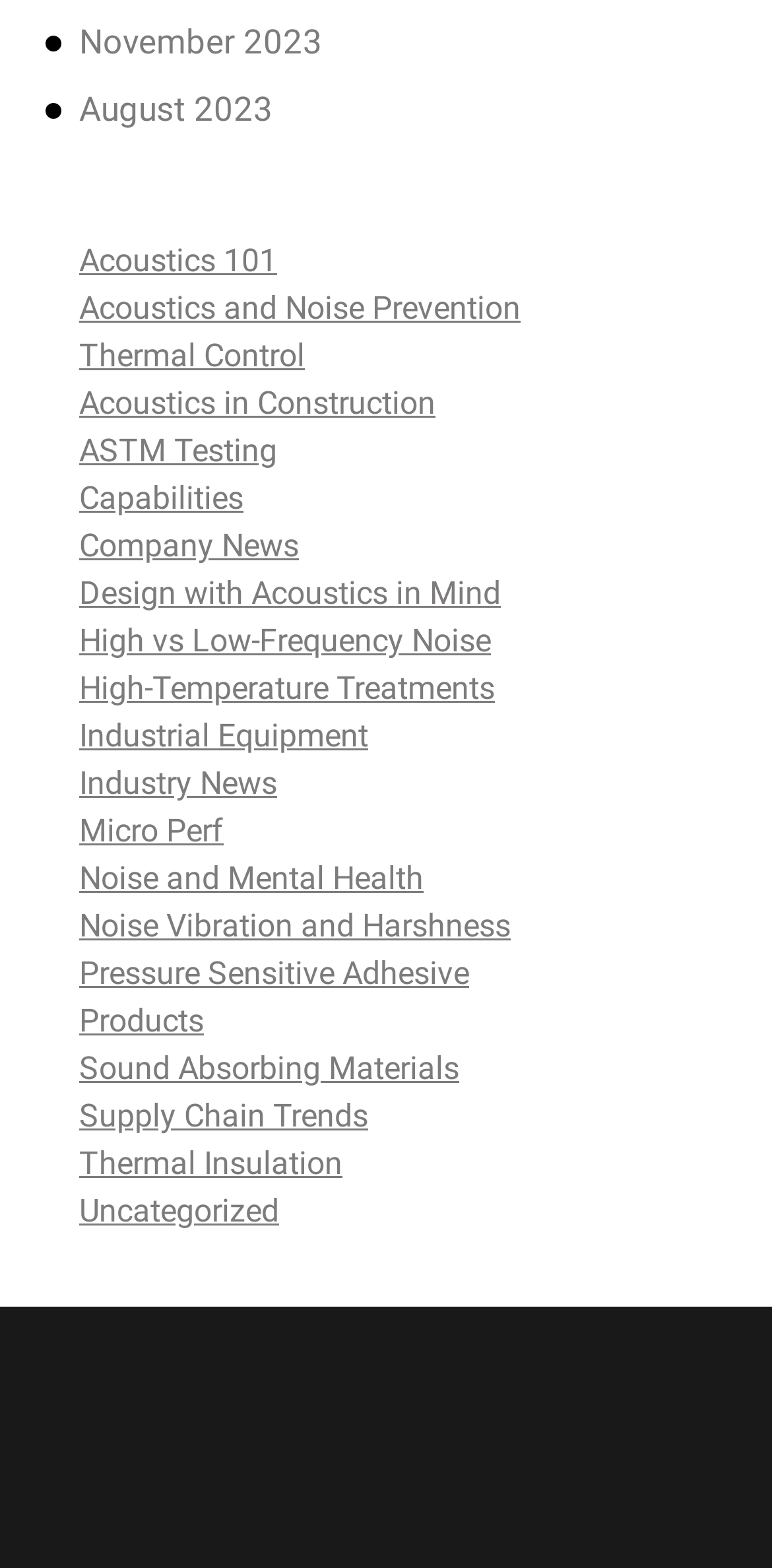Highlight the bounding box coordinates of the region I should click on to meet the following instruction: "Explore Thermal Control".

[0.103, 0.215, 0.395, 0.239]